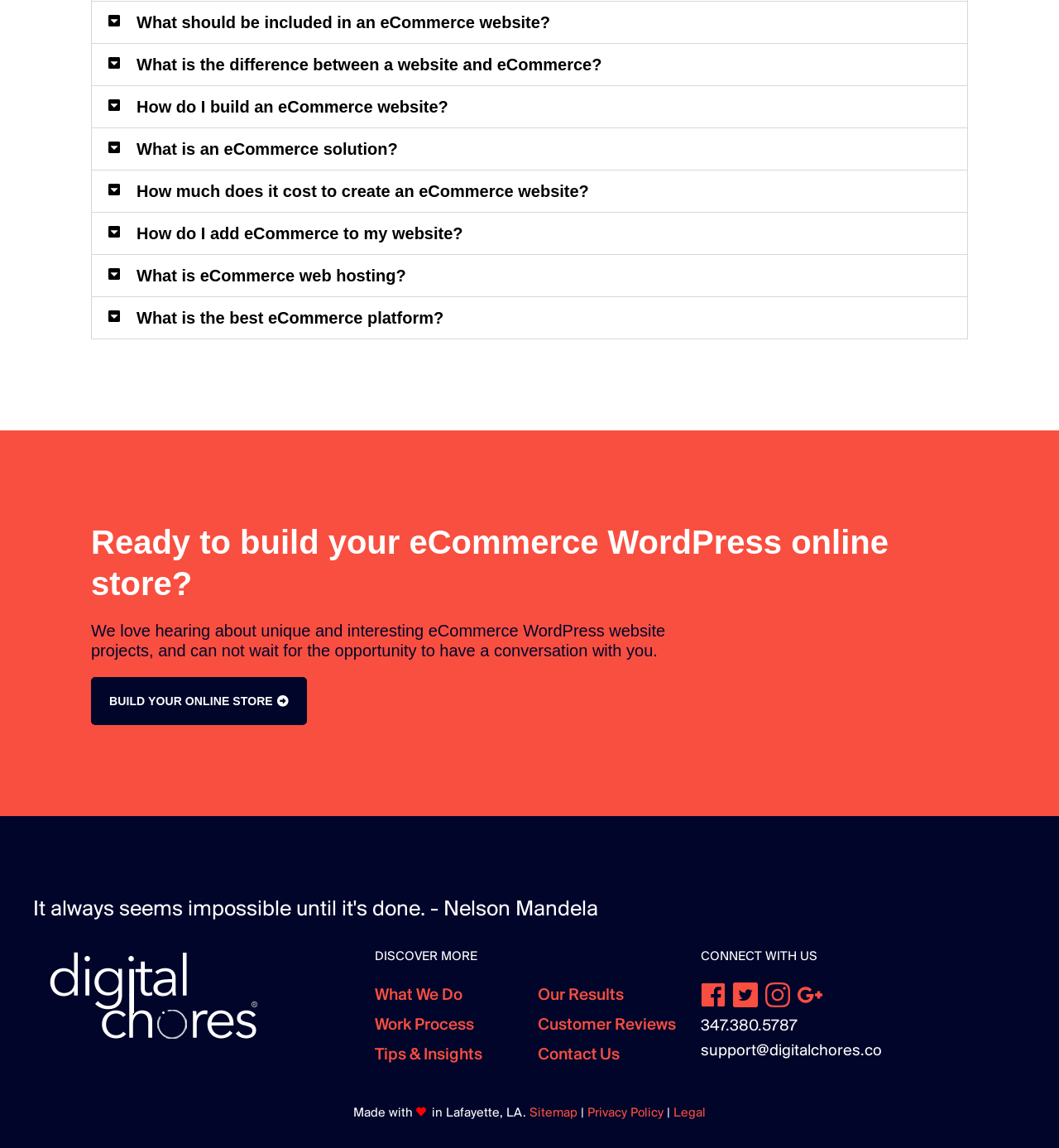Identify the bounding box coordinates of the area you need to click to perform the following instruction: "Click '347.380.5787'".

[0.661, 0.887, 0.753, 0.901]